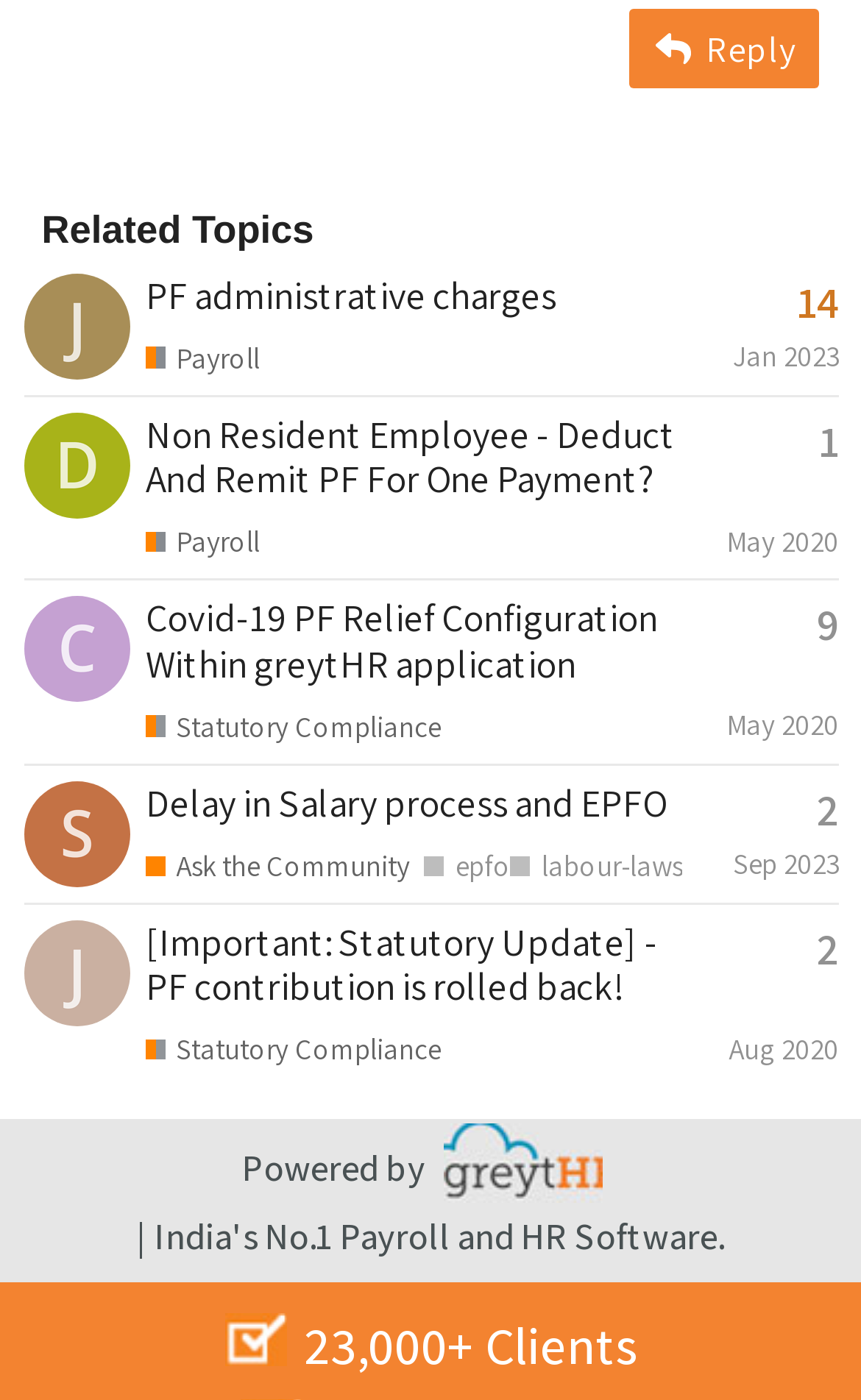From the element description Sep 2023, predict the bounding box coordinates of the UI element. The coordinates must be specified in the format (top-left x, top-left y, bottom-right x, bottom-right y) and should be within the 0 to 1 range.

[0.851, 0.604, 0.974, 0.631]